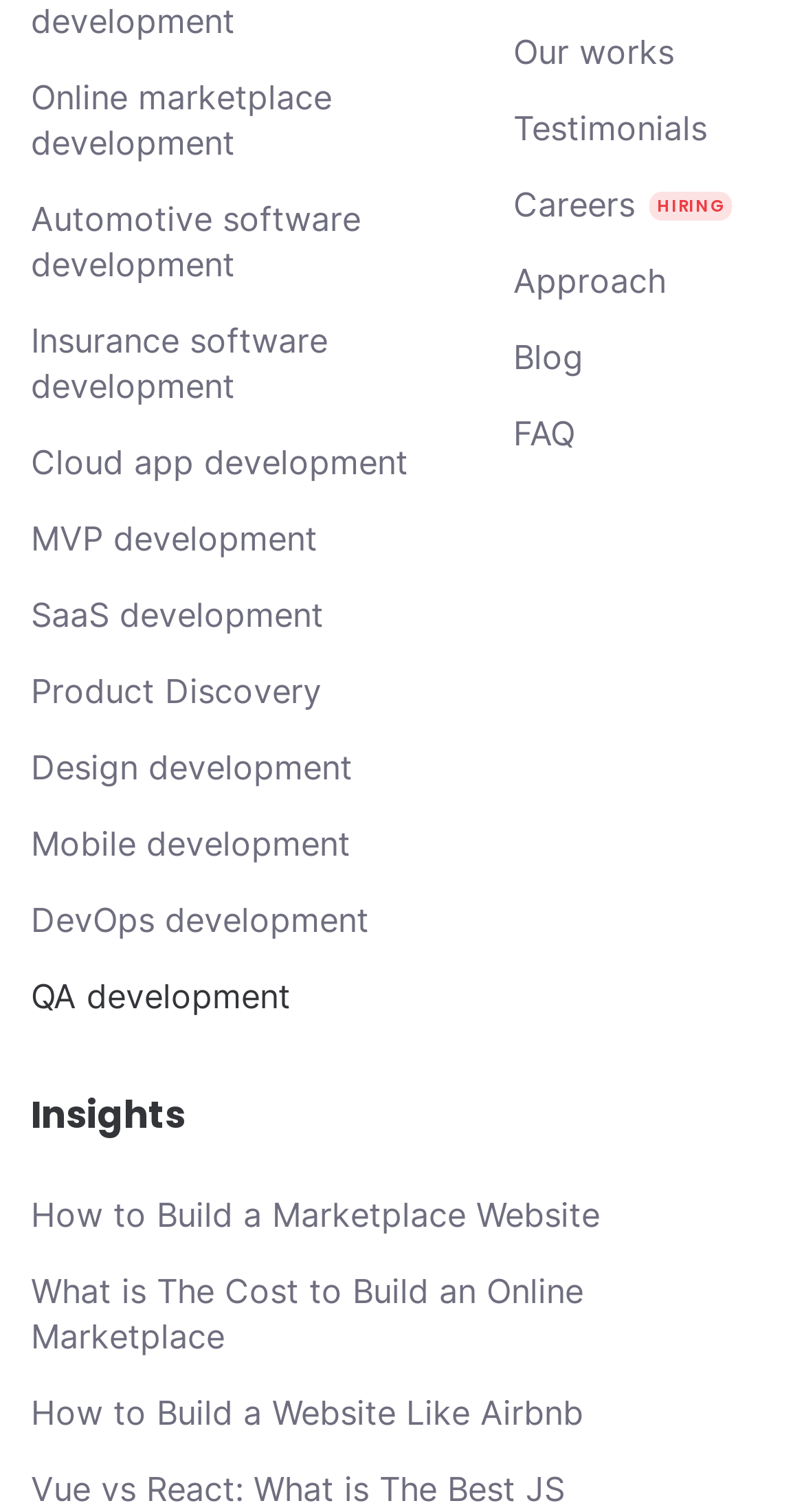Find the bounding box coordinates for the area you need to click to carry out the instruction: "Read about how to build a marketplace website". The coordinates should be four float numbers between 0 and 1, indicated as [left, top, right, bottom].

[0.038, 0.788, 0.962, 0.818]